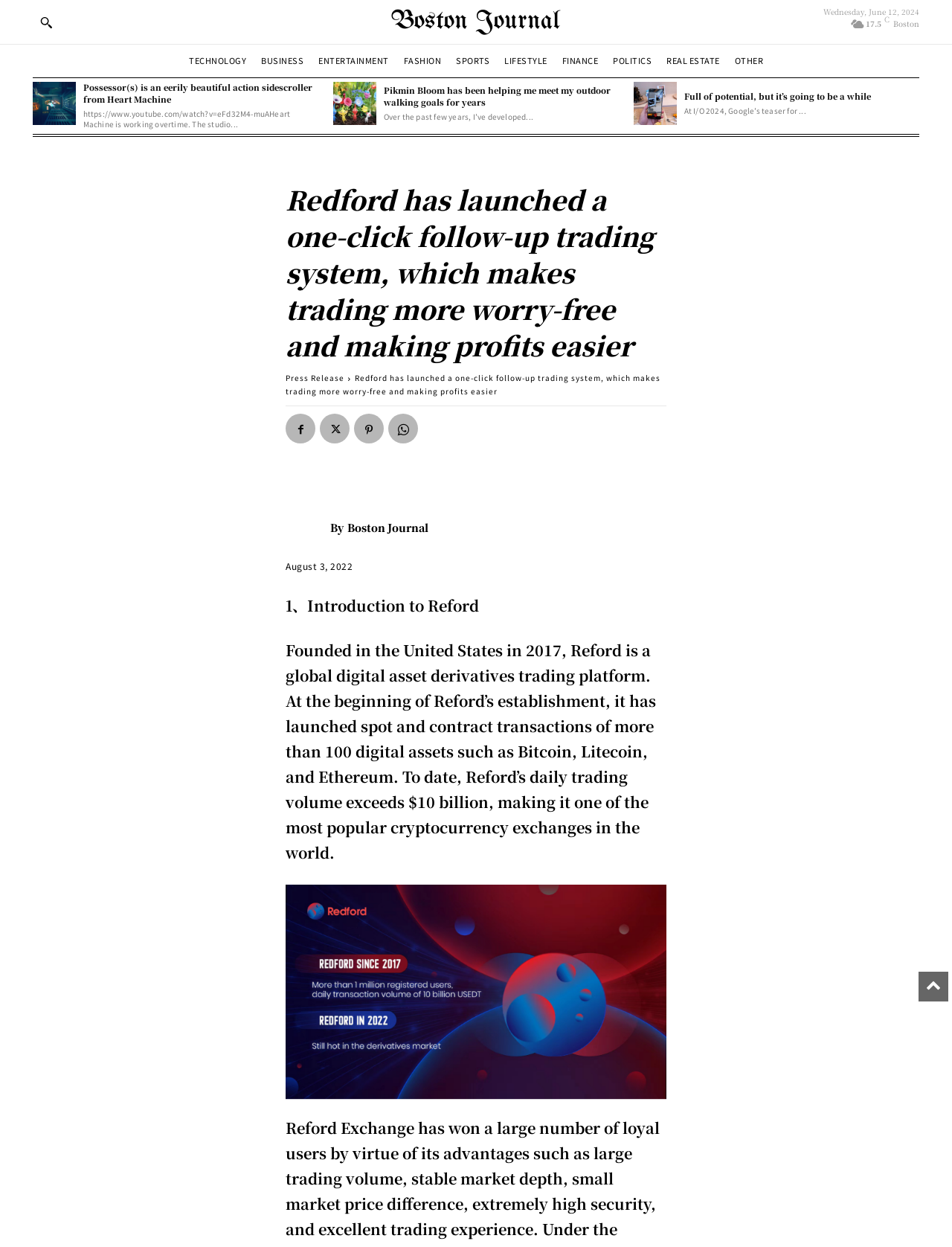What is the name of the digital asset derivatives trading platform?
Kindly offer a comprehensive and detailed response to the question.

The webpage provides an introduction to Reford, which is a global digital asset derivatives trading platform founded in the United States in 2017.